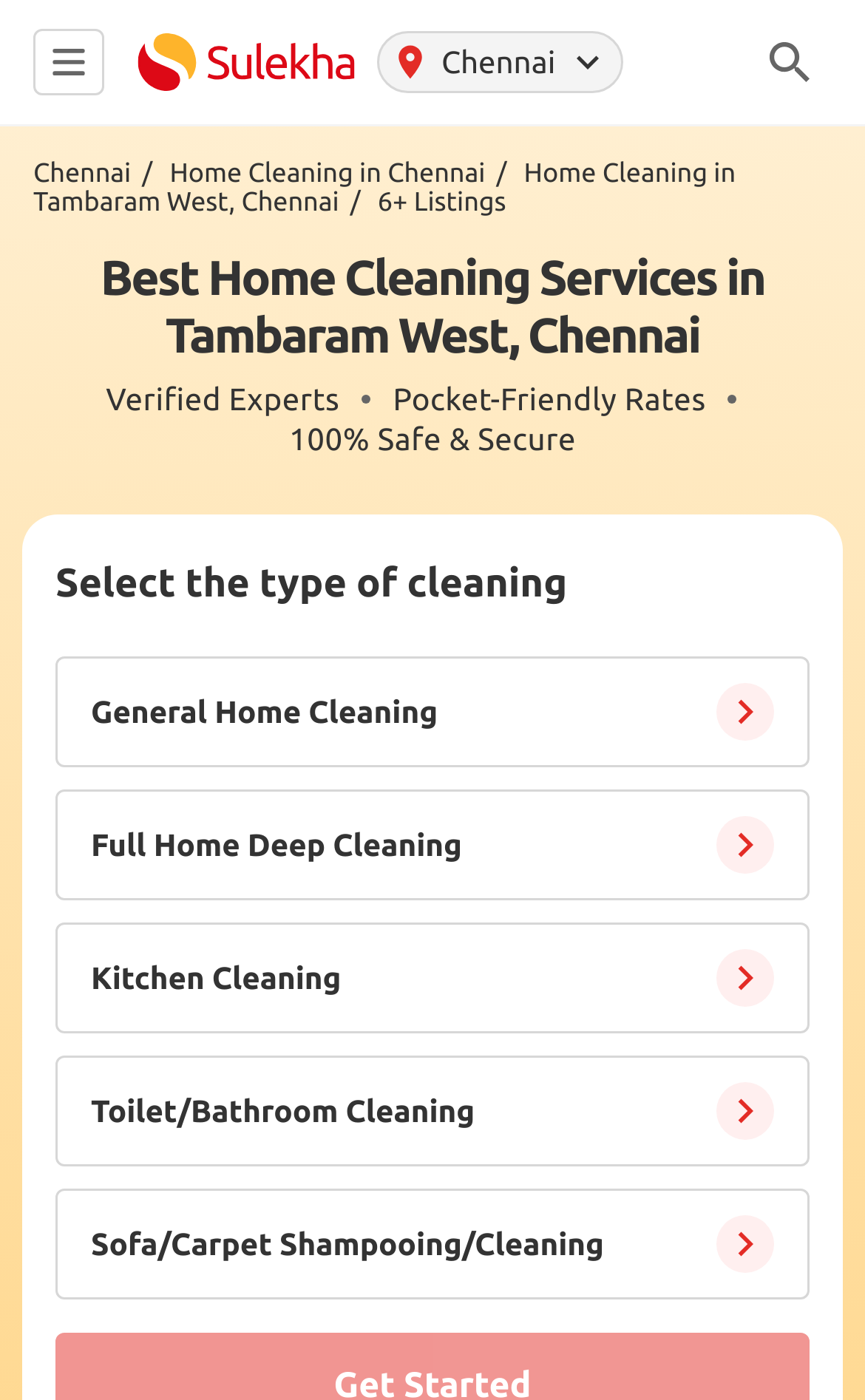Offer a meticulous description of the webpage's structure and content.

The webpage is about house cleaning services in Tambaram West, Chennai. At the top left, there is an image, followed by a link to "Sulekha" with an SVG icon. To the right of the link, there are three more images. Below these elements, there is a text "Chennai" and another image to its right. 

Further down, there are three links: "Chennai/", "Home Cleaning in Chennai/", and "Home Cleaning in Tambaram West, Chennai/". Below these links, there is a text "6+ Listings". 

The main heading "Best Home Cleaning Services in Tambaram West, Chennai" is located in the middle of the page. Below the heading, there are three short paragraphs: "Verified Experts", "Pocket-Friendly Rates", and "100% Safe & Secure". 

The webpage also has a section titled "Select the type of cleaning" with six radio buttons: "General Home Cleaning", "Full Home Deep Cleaning", "Kitchen Cleaning", "Toilet/Bathroom Cleaning", "Sofa/Carpet Shampooing/Cleaning", and "Mirrors/Glass Cleaning". These radio buttons are aligned vertically, with the first one at the top and the last one at the bottom.